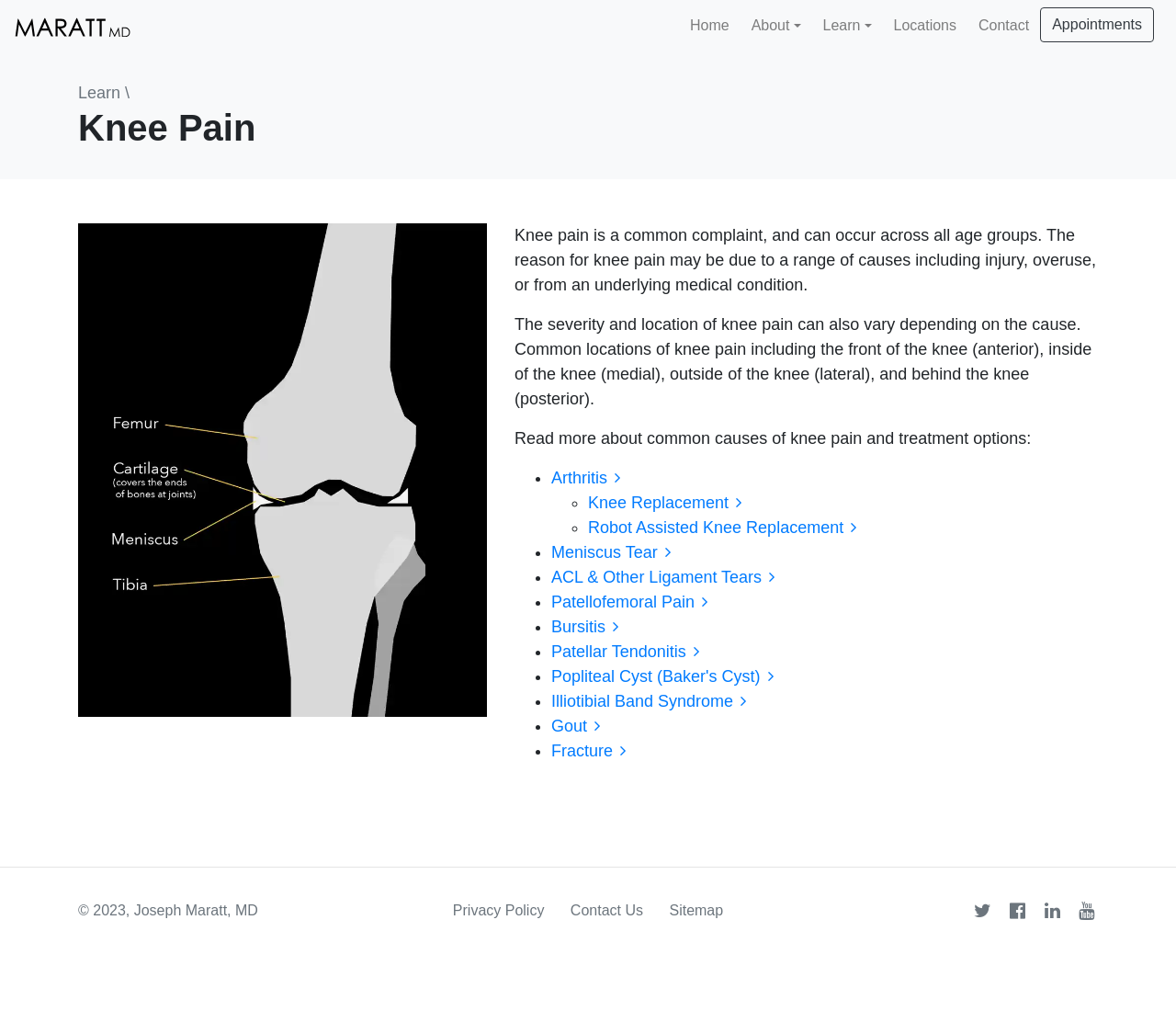Return the bounding box coordinates of the UI element that corresponds to this description: "Robot Assisted Knee Replacement". The coordinates must be given as four float numbers in the range of 0 and 1, [left, top, right, bottom].

[0.5, 0.507, 0.728, 0.525]